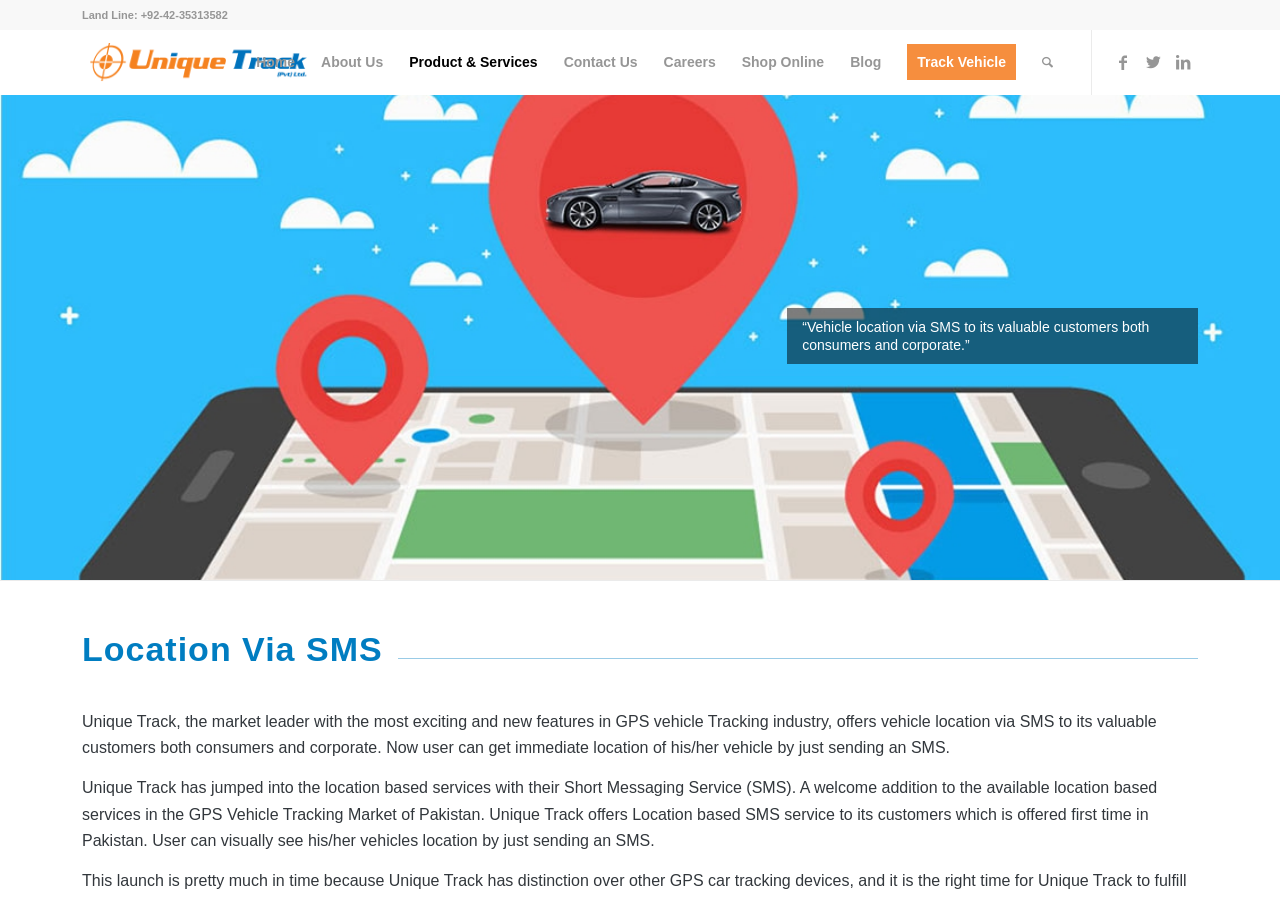Find the bounding box coordinates of the element's region that should be clicked in order to follow the given instruction: "Click on Shop Online". The coordinates should consist of four float numbers between 0 and 1, i.e., [left, top, right, bottom].

[0.569, 0.033, 0.654, 0.106]